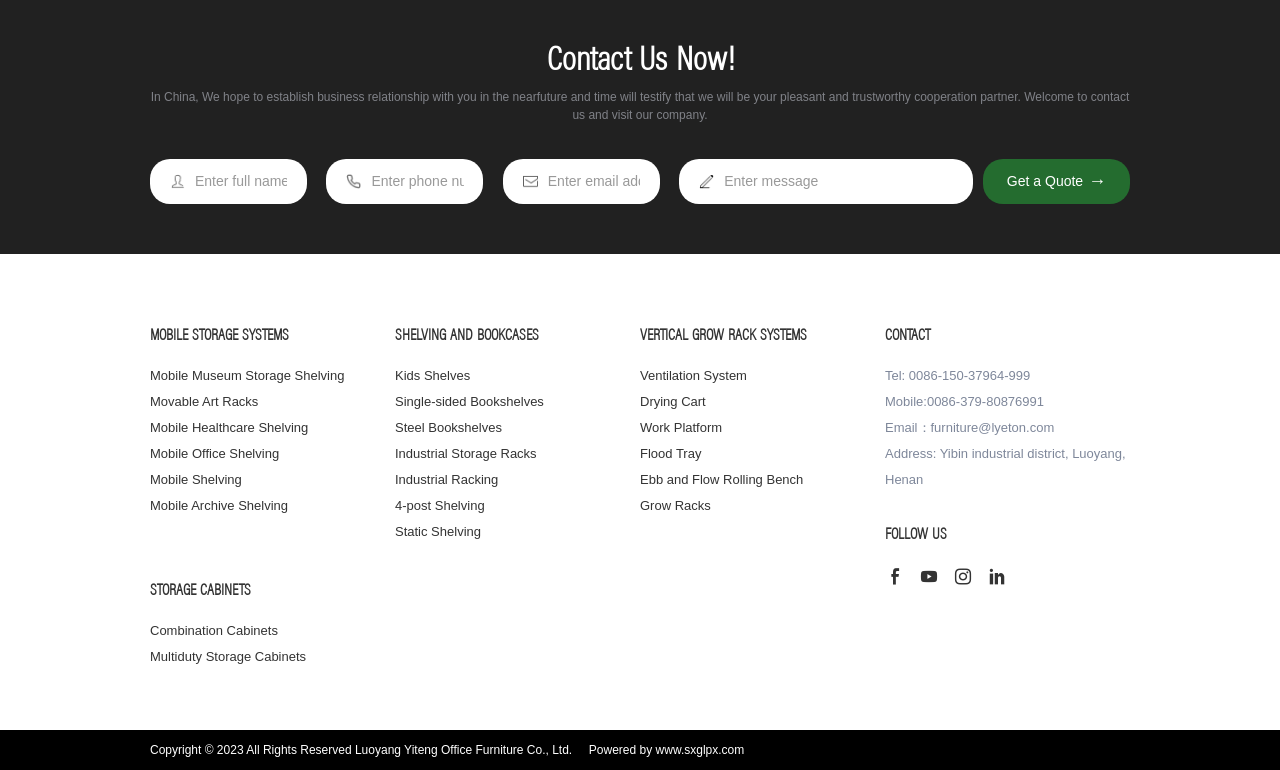Identify the bounding box coordinates of the section that should be clicked to achieve the task described: "Contact us via phone".

[0.691, 0.478, 0.805, 0.497]